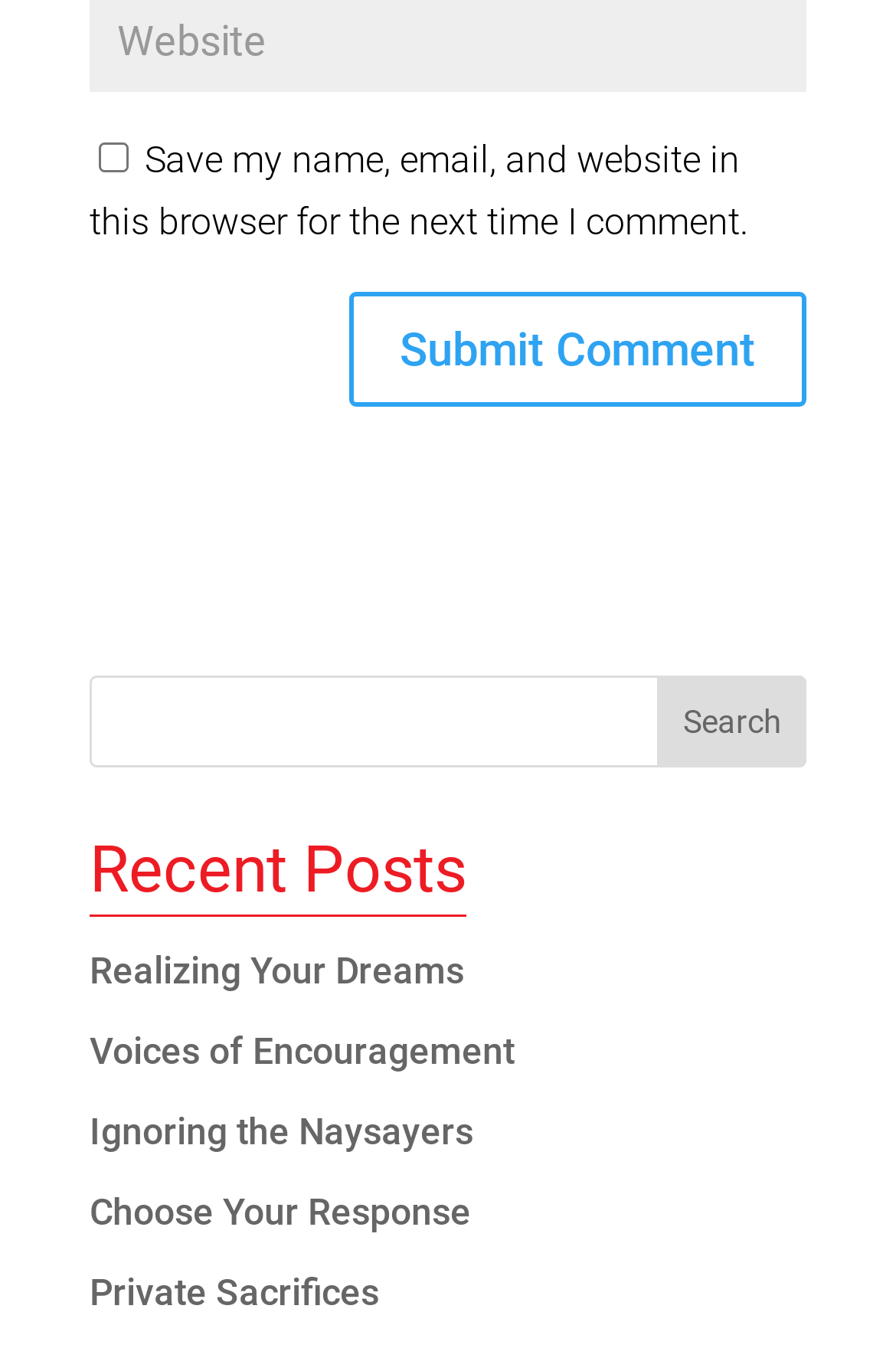Please identify the bounding box coordinates of the region to click in order to complete the given instruction: "Submit a comment". The coordinates should be four float numbers between 0 and 1, i.e., [left, top, right, bottom].

[0.39, 0.212, 0.9, 0.296]